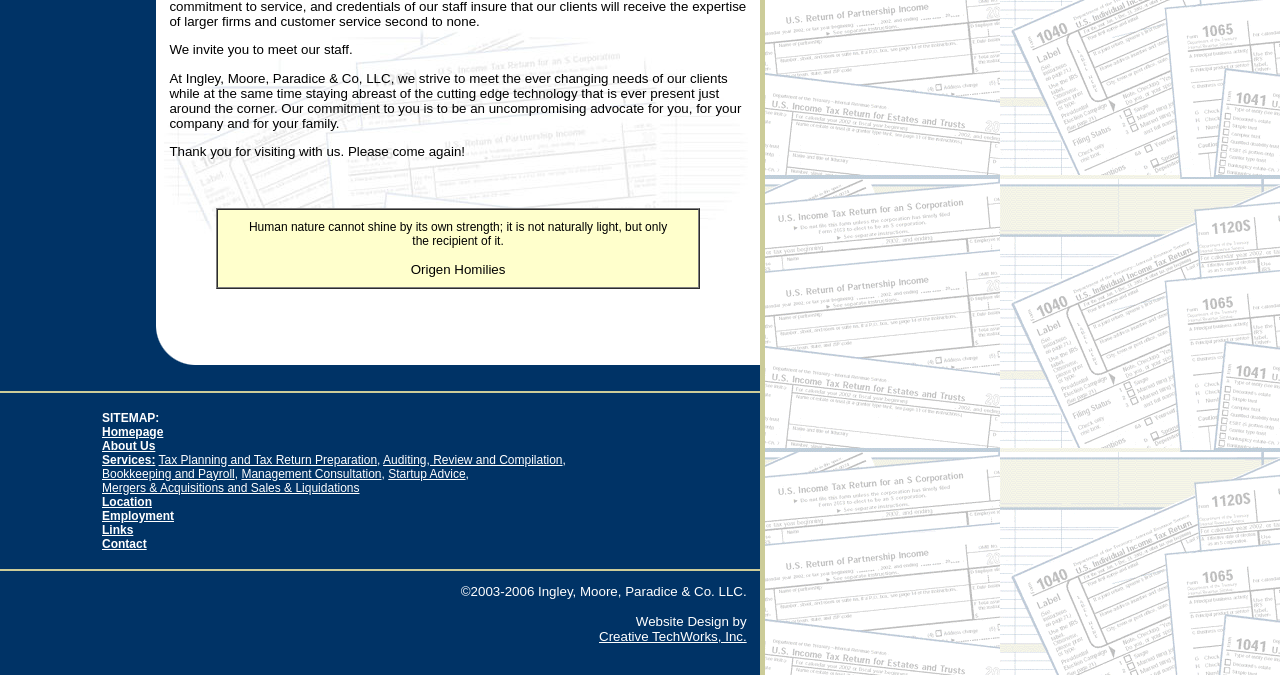Predict the bounding box of the UI element based on this description: "Startup Advice".

[0.303, 0.691, 0.364, 0.712]